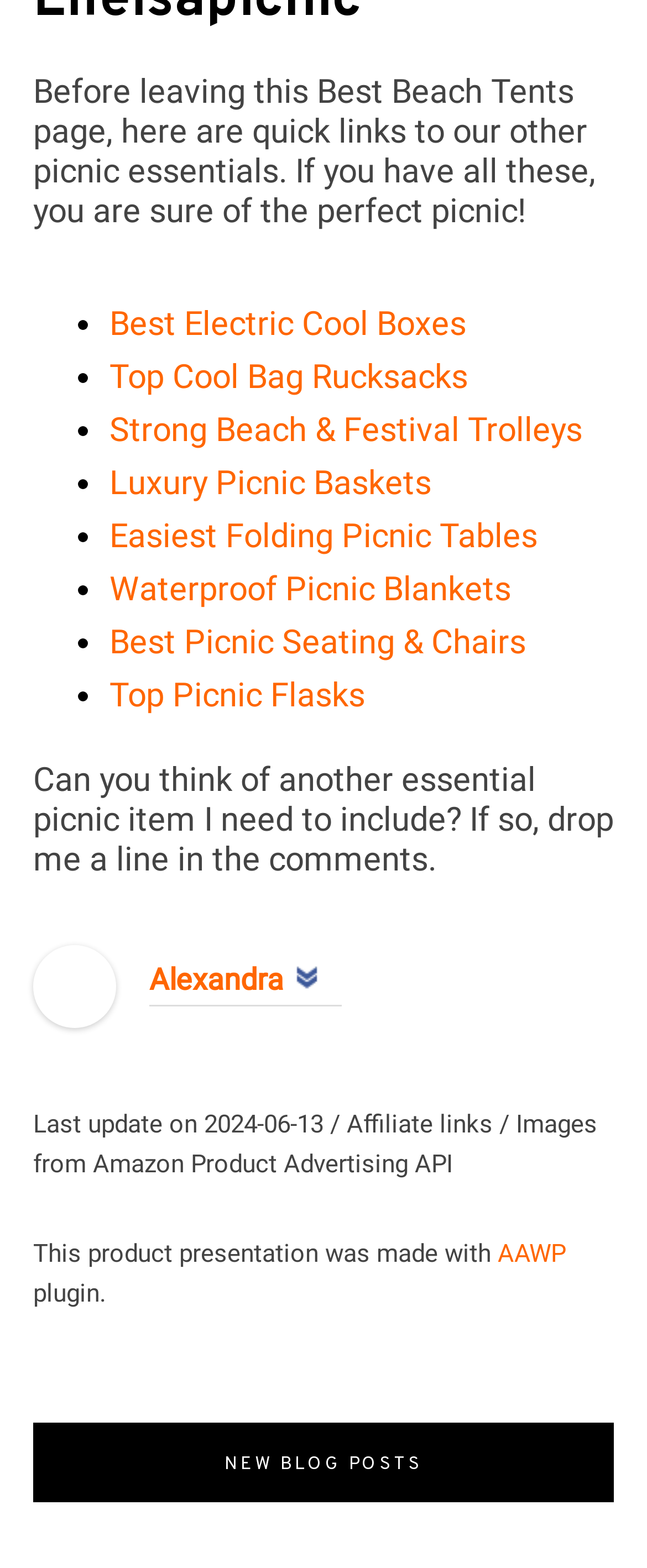Please give the bounding box coordinates of the area that should be clicked to fulfill the following instruction: "Click on the link to Best Electric Cool Boxes". The coordinates should be in the format of four float numbers from 0 to 1, i.e., [left, top, right, bottom].

[0.169, 0.193, 0.72, 0.219]